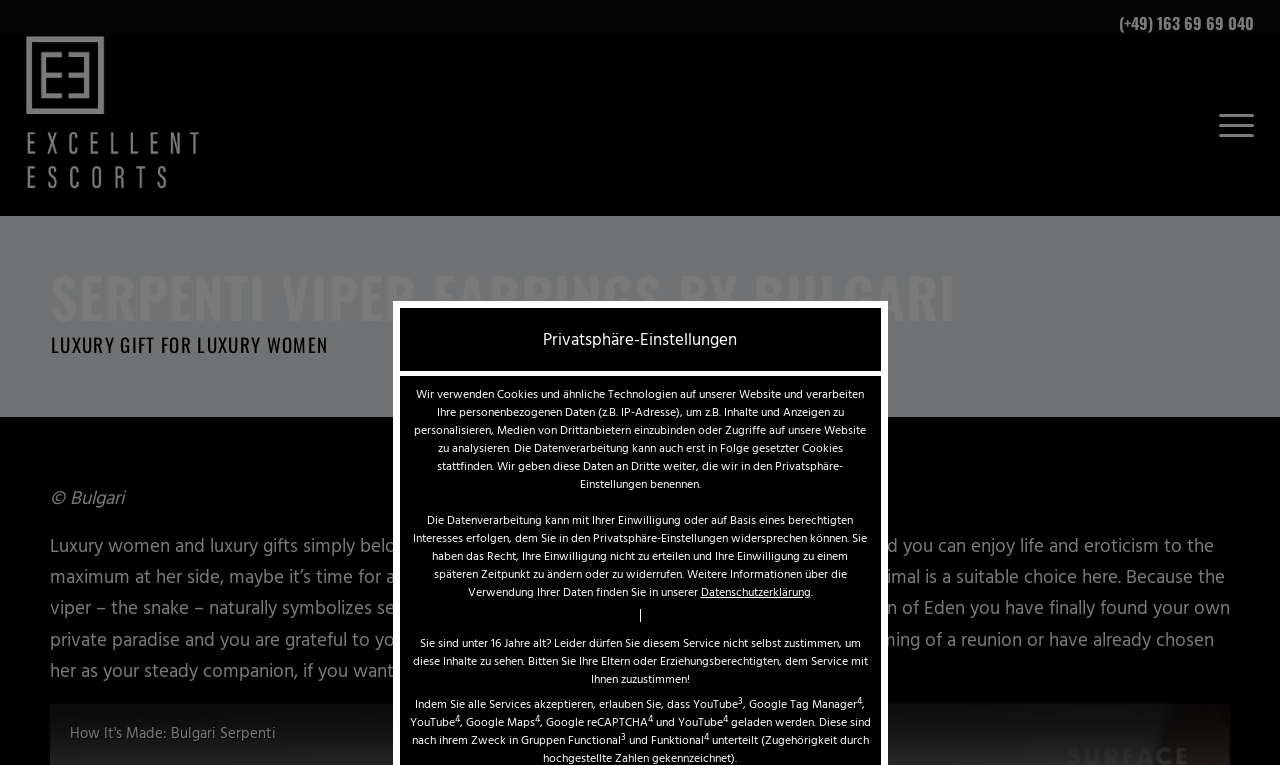Show the bounding box coordinates for the HTML element as described: "Datenschutzerklärung".

[0.547, 0.763, 0.633, 0.785]